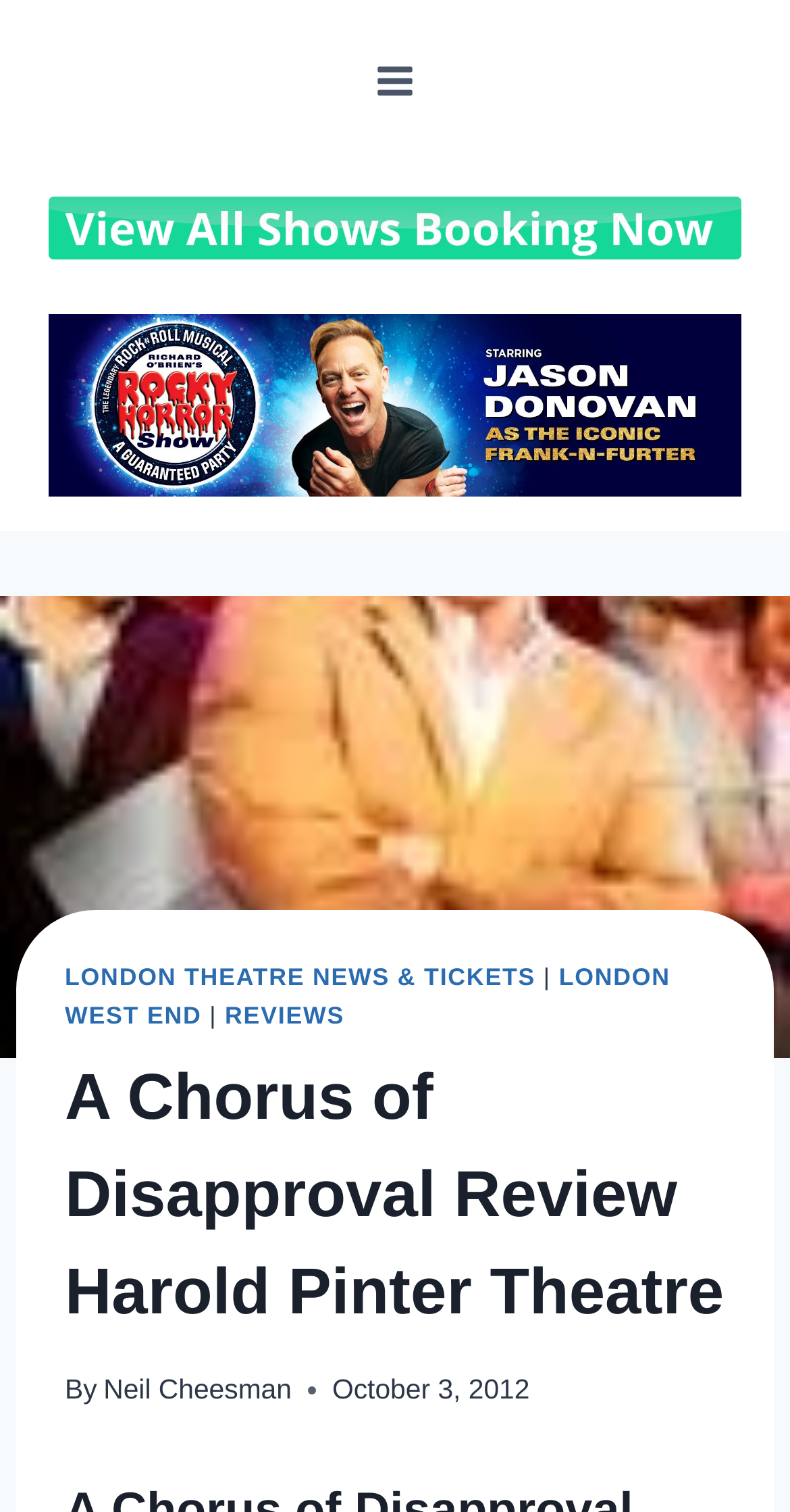What is the main title displayed on this webpage?

A Chorus of Disapproval Review Harold Pinter Theatre